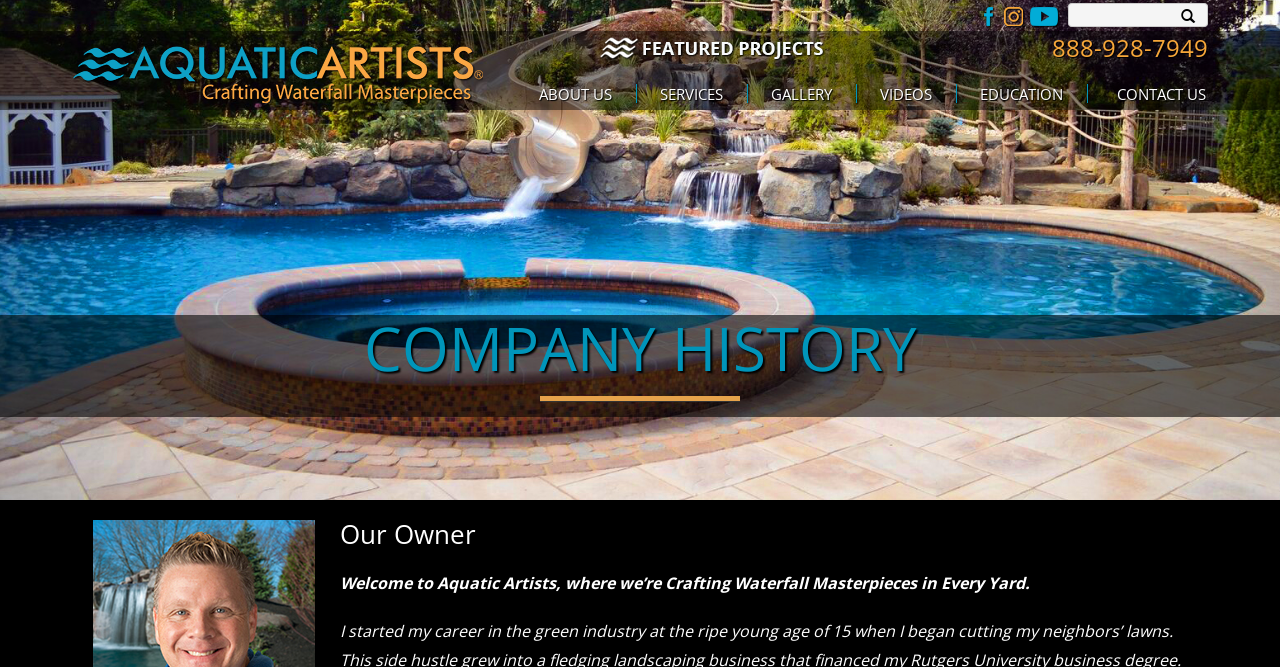Could you highlight the region that needs to be clicked to execute the instruction: "check the blog"?

None